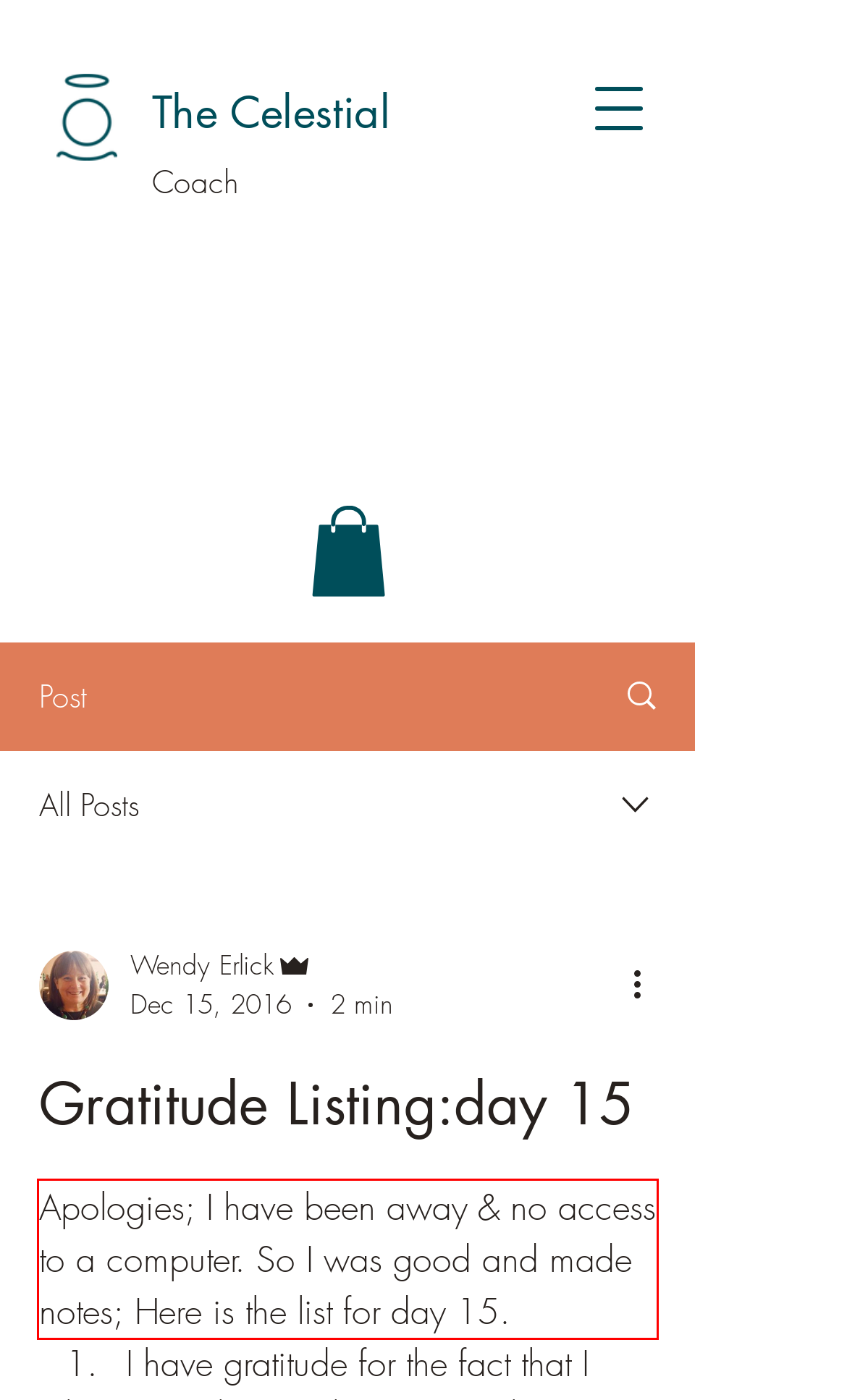Examine the webpage screenshot, find the red bounding box, and extract the text content within this marked area.

Apologies; I have been away & no access to a computer. So I was good and made notes; Here is the list for day 15.